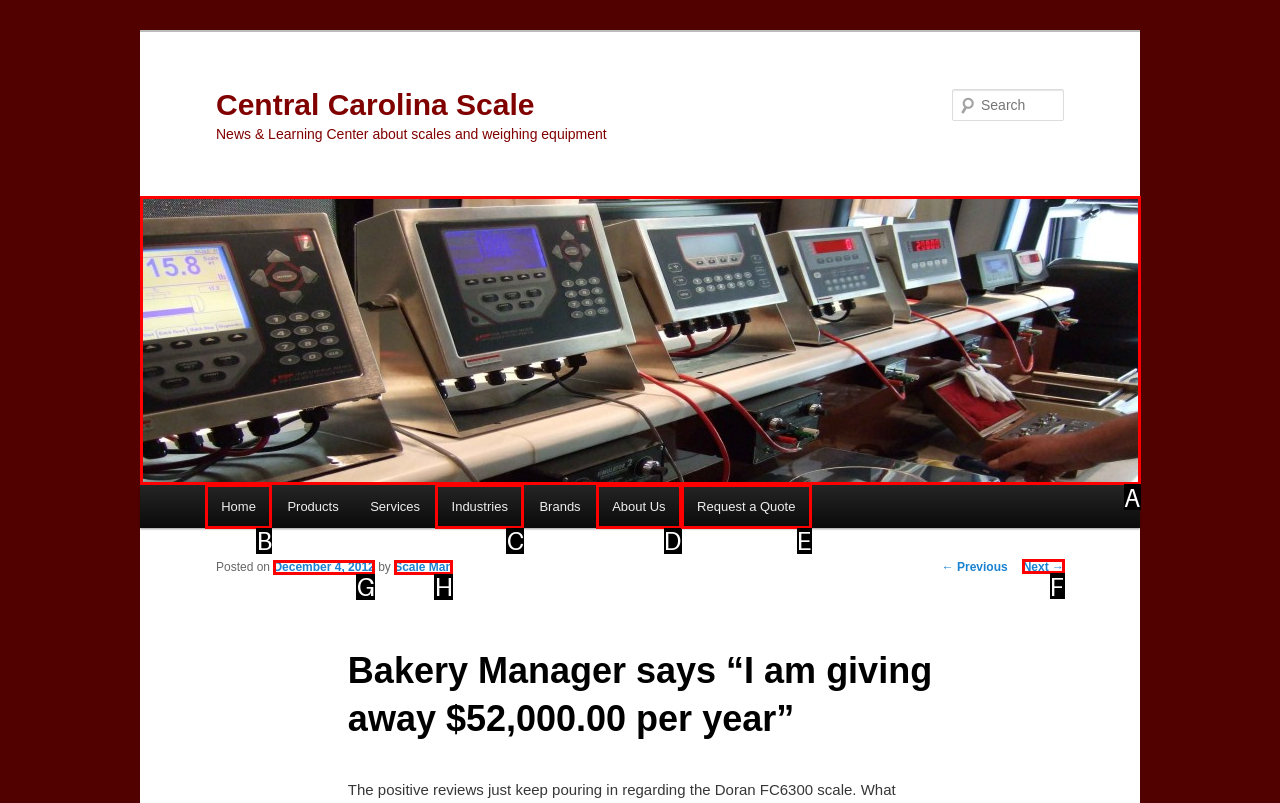Identify the HTML element that matches the description: Next →. Provide the letter of the correct option from the choices.

F